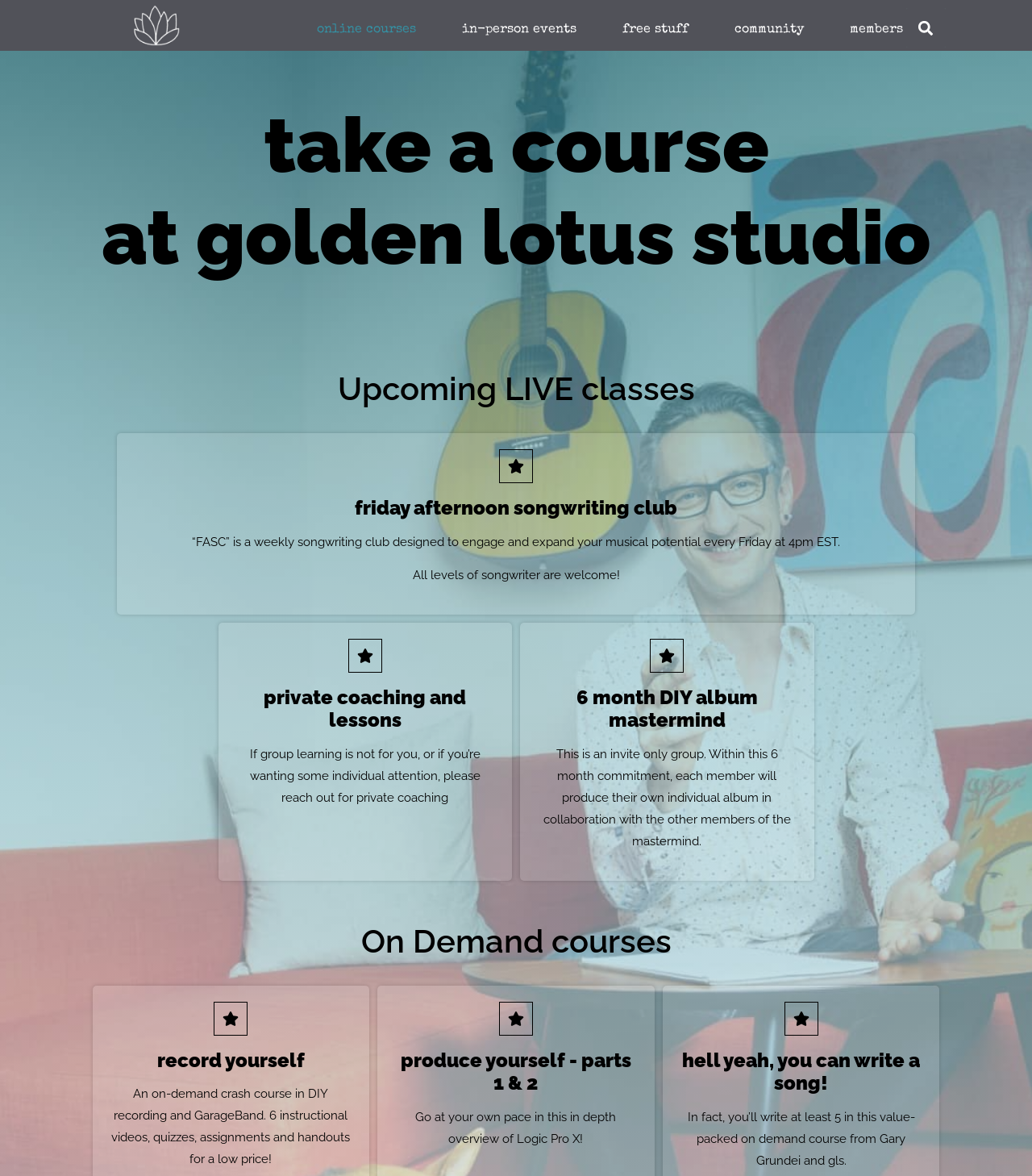Specify the bounding box coordinates of the area to click in order to follow the given instruction: "search for a course."

[0.878, 0.007, 0.916, 0.04]